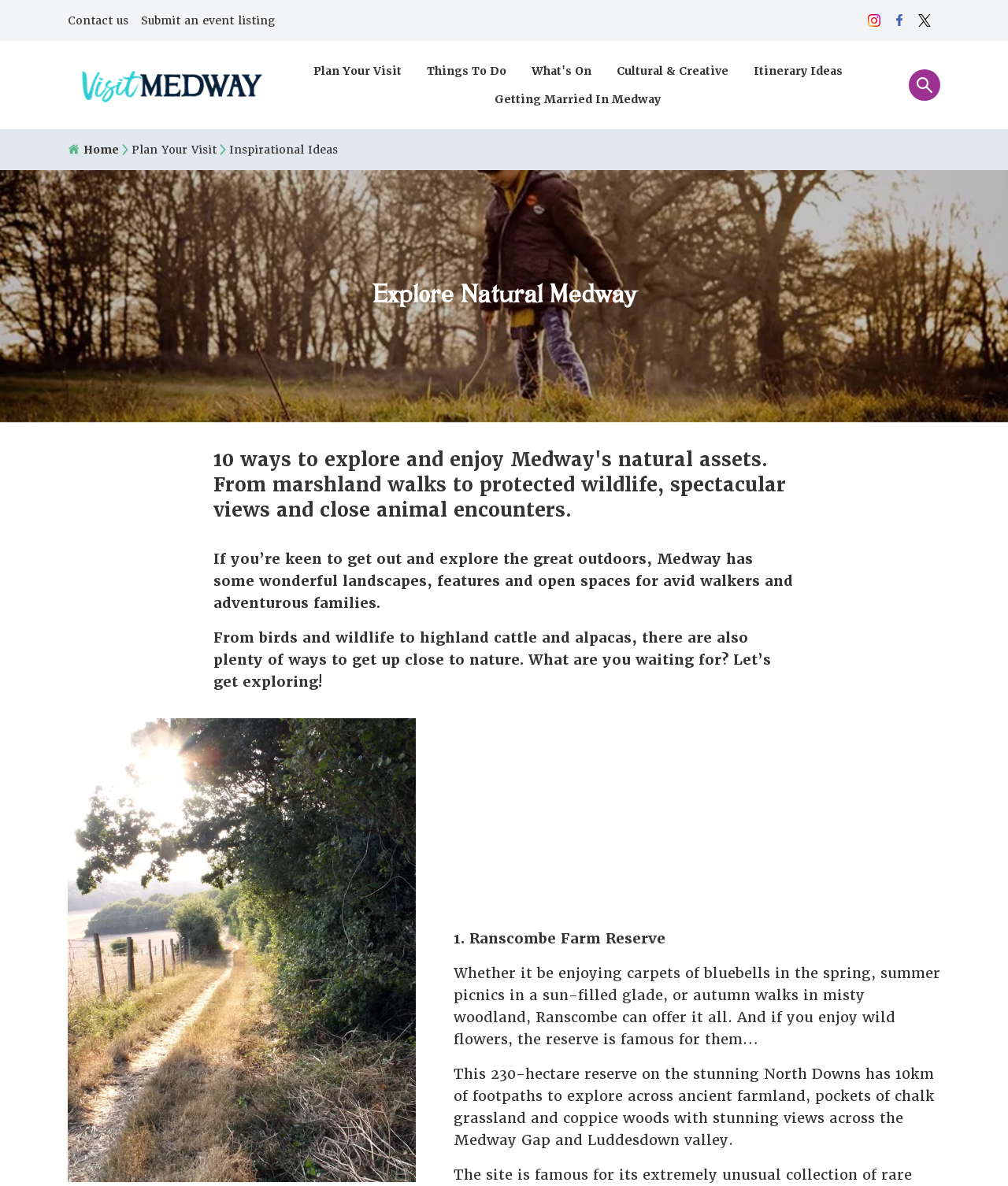Using the element description: "title="Facebook"", determine the bounding box coordinates. The coordinates should be in the format [left, top, right, bottom], with values between 0 and 1.

[0.88, 0.009, 0.905, 0.025]